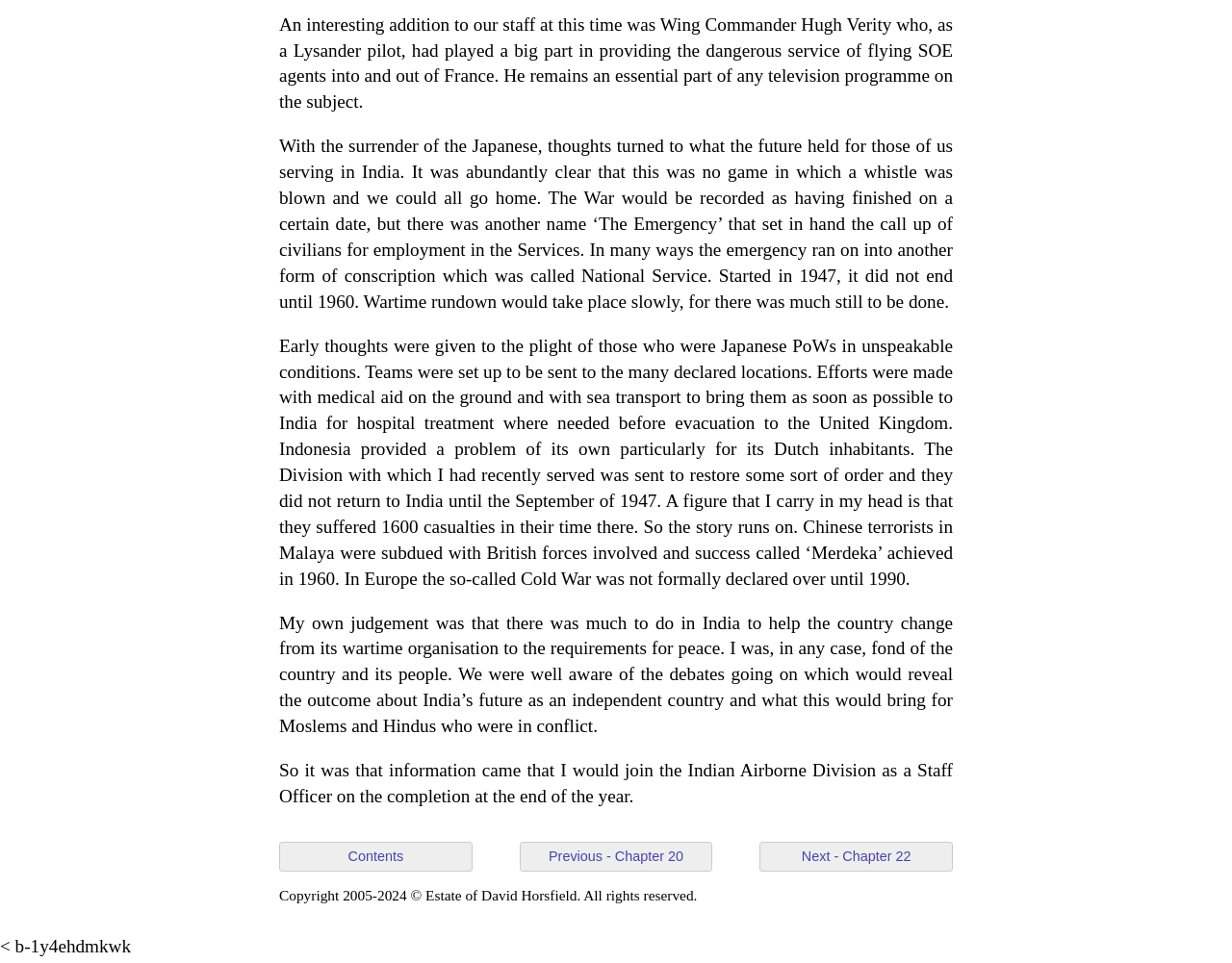Who is the author of the text?
Provide a comprehensive and detailed answer to the question.

The author of the text is mentioned in the copyright statement at the bottom of the page, which reads 'Copyright 2005-2024 © Estate of David Horsfield. All rights reserved.'